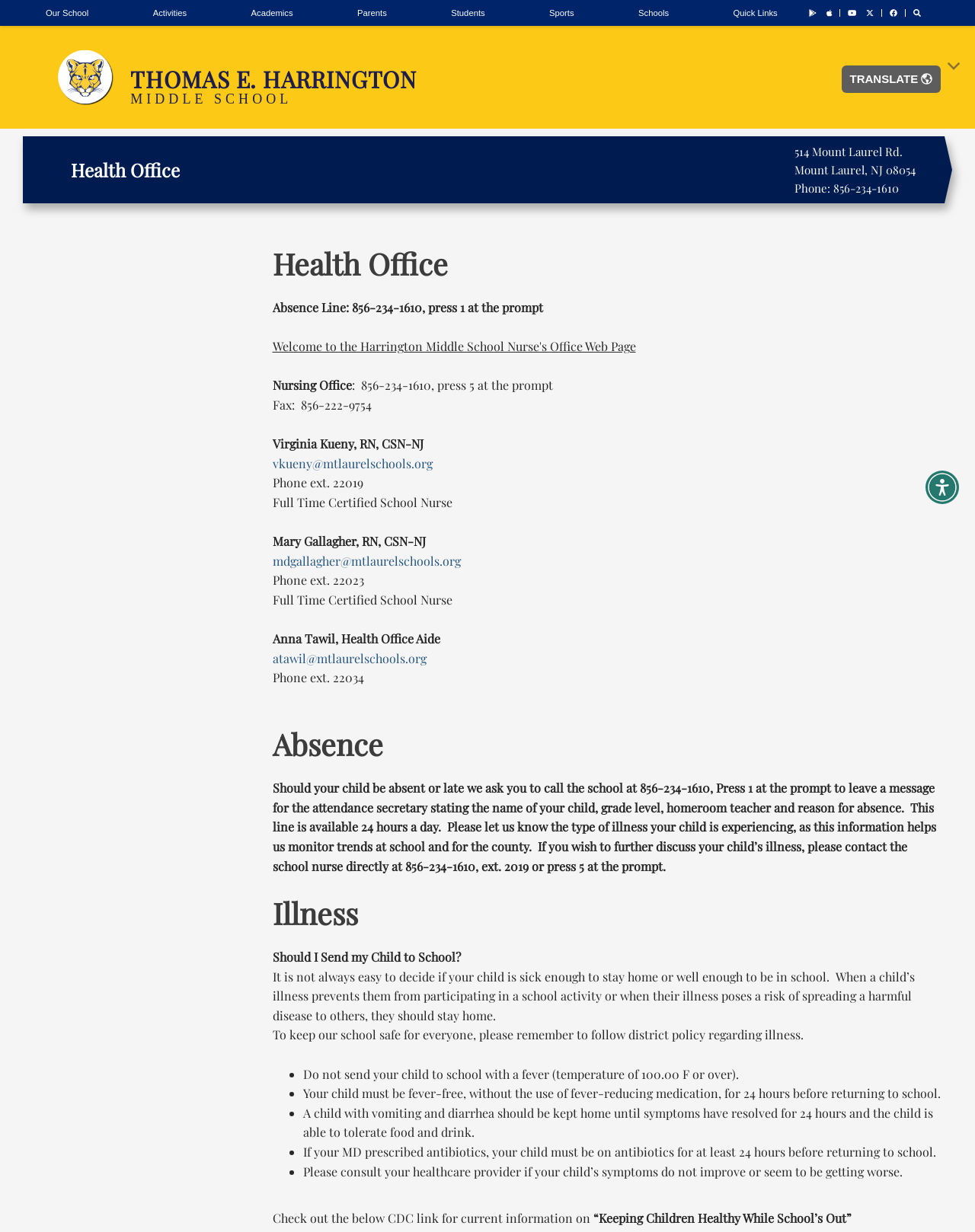Highlight the bounding box coordinates of the region I should click on to meet the following instruction: "Click the 'Our School' button".

[0.047, 0.005, 0.091, 0.016]